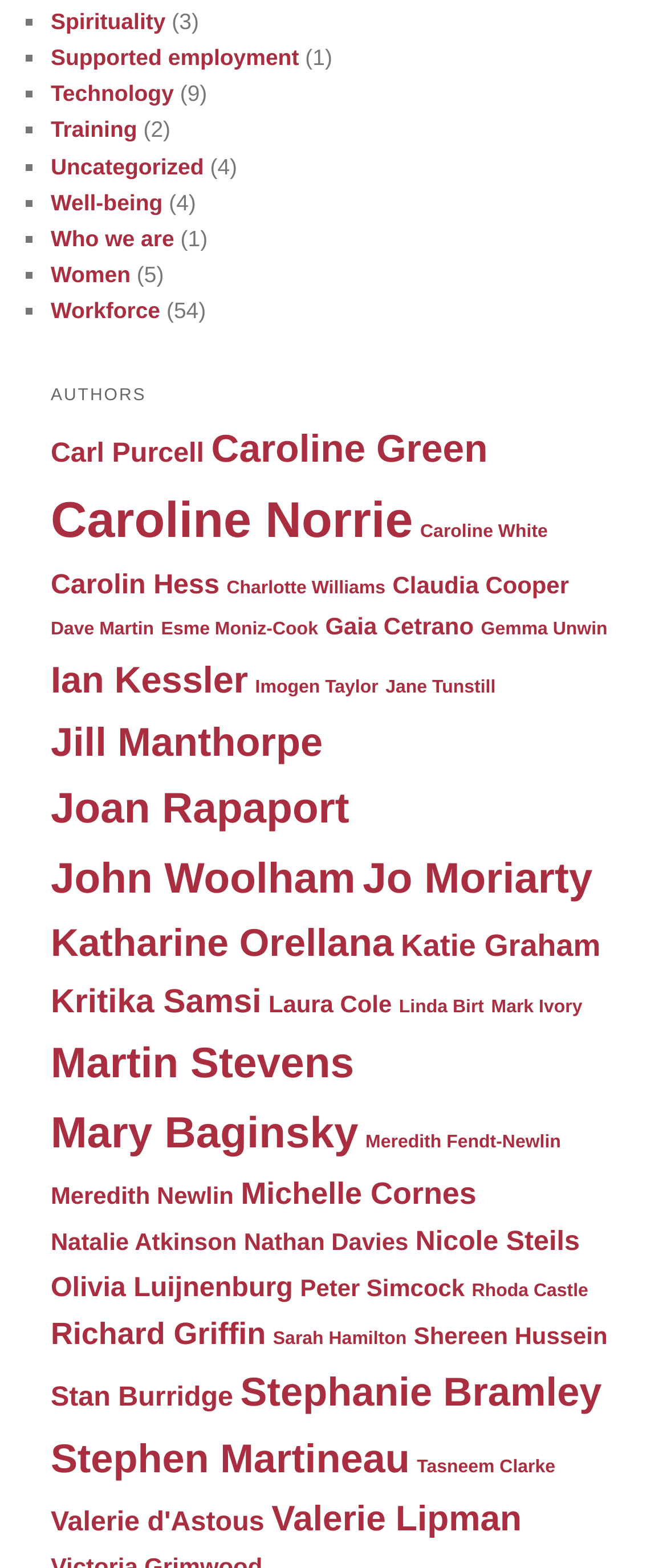Specify the bounding box coordinates of the element's area that should be clicked to execute the given instruction: "Explore Technology". The coordinates should be four float numbers between 0 and 1, i.e., [left, top, right, bottom].

[0.076, 0.052, 0.261, 0.068]